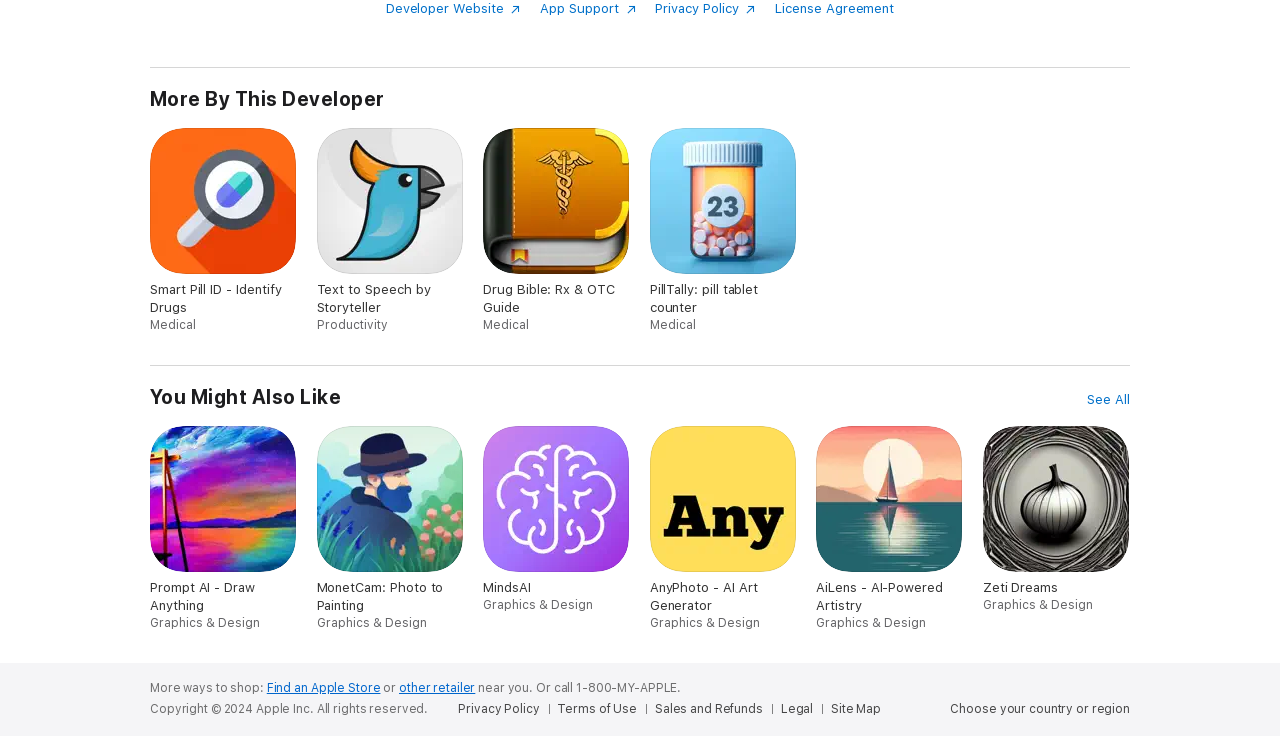Please identify the bounding box coordinates of the element's region that I should click in order to complete the following instruction: "Click the 'Nasal Spray' link". The bounding box coordinates consist of four float numbers between 0 and 1, i.e., [left, top, right, bottom].

None